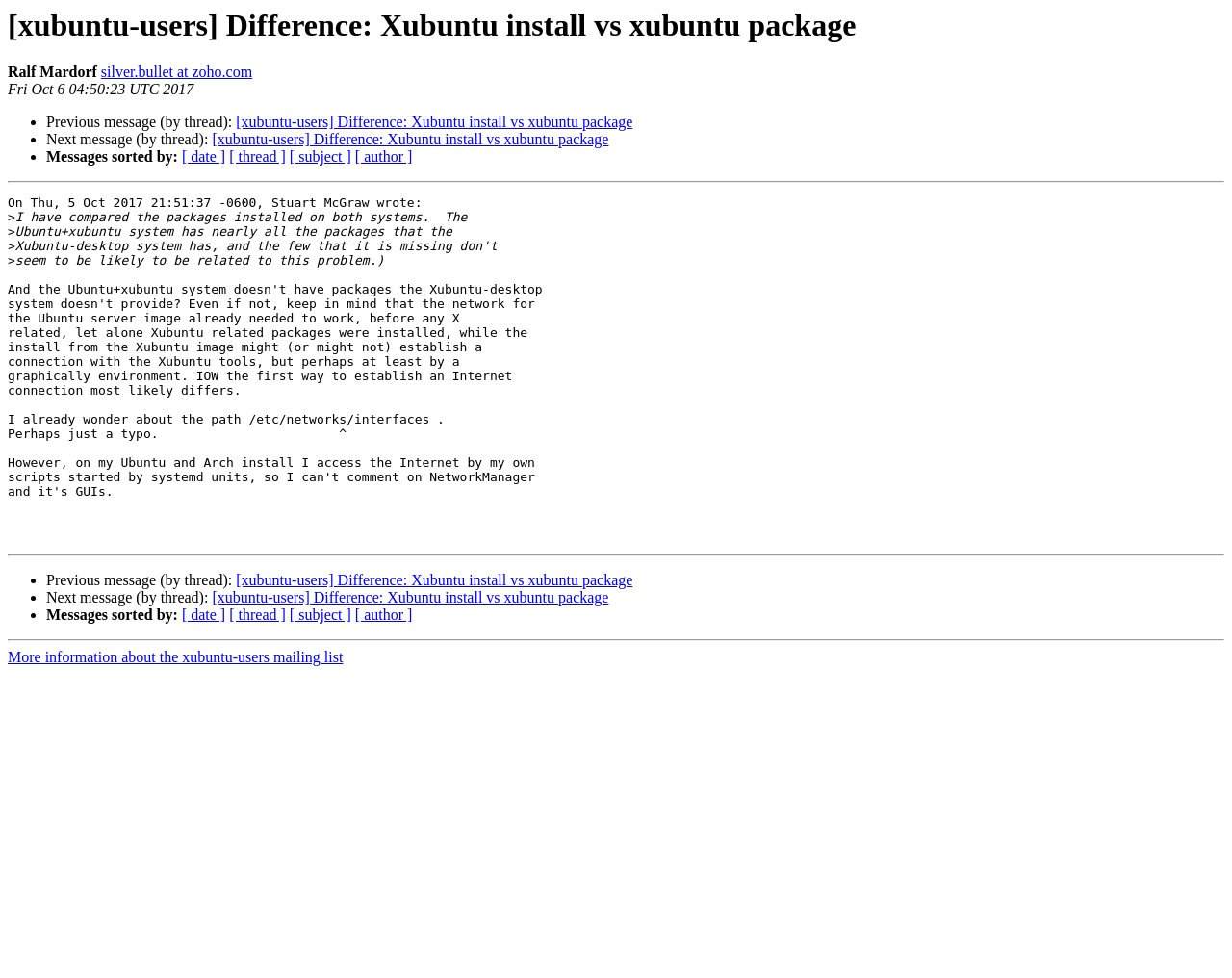Find and provide the bounding box coordinates for the UI element described with: "[ subject ]".

[0.235, 0.621, 0.285, 0.637]